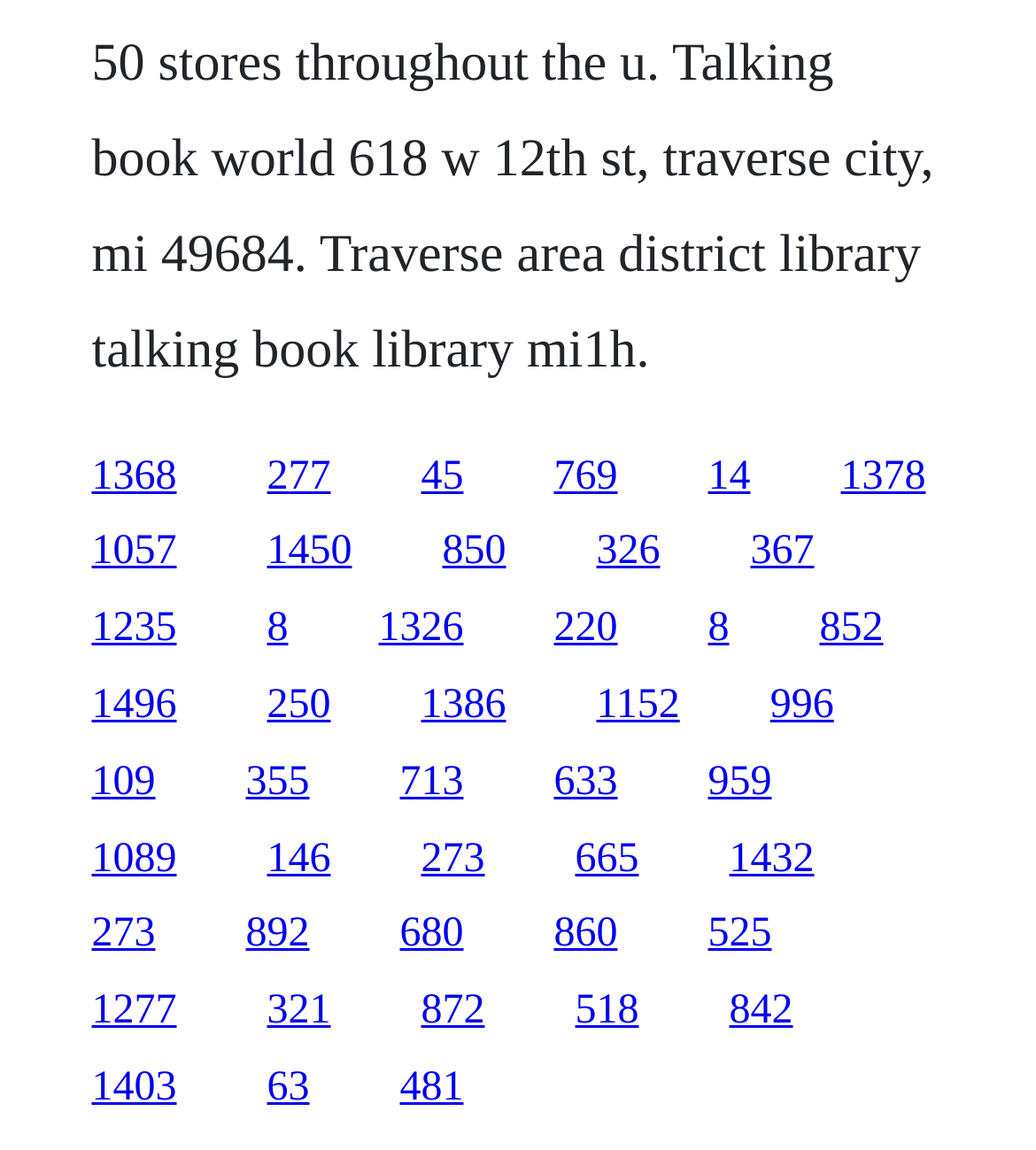How many links have a width greater than 0.1?
Based on the image, provide a one-word or brief-phrase response.

20